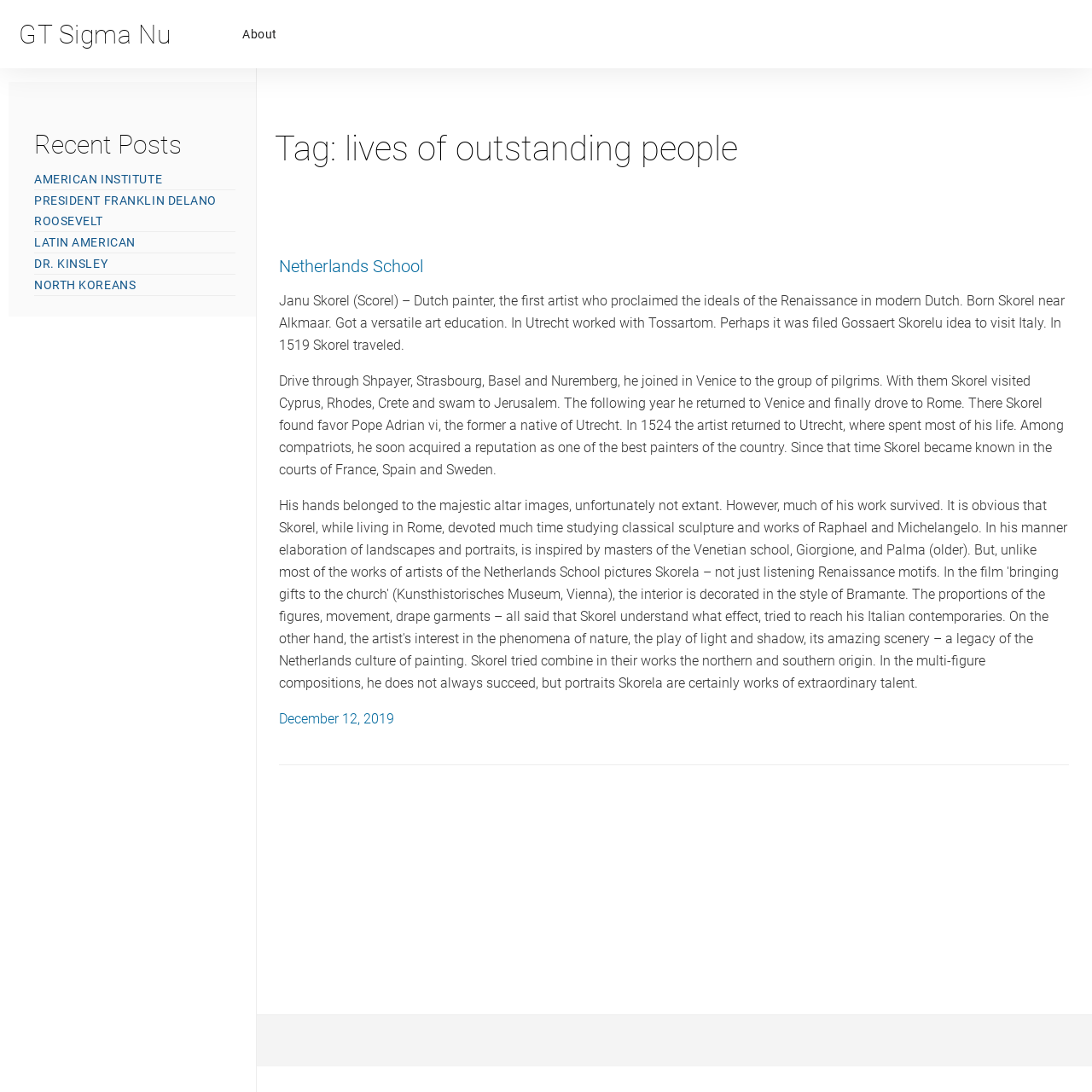Can you find and generate the webpage's heading?

GT Sigma Nu